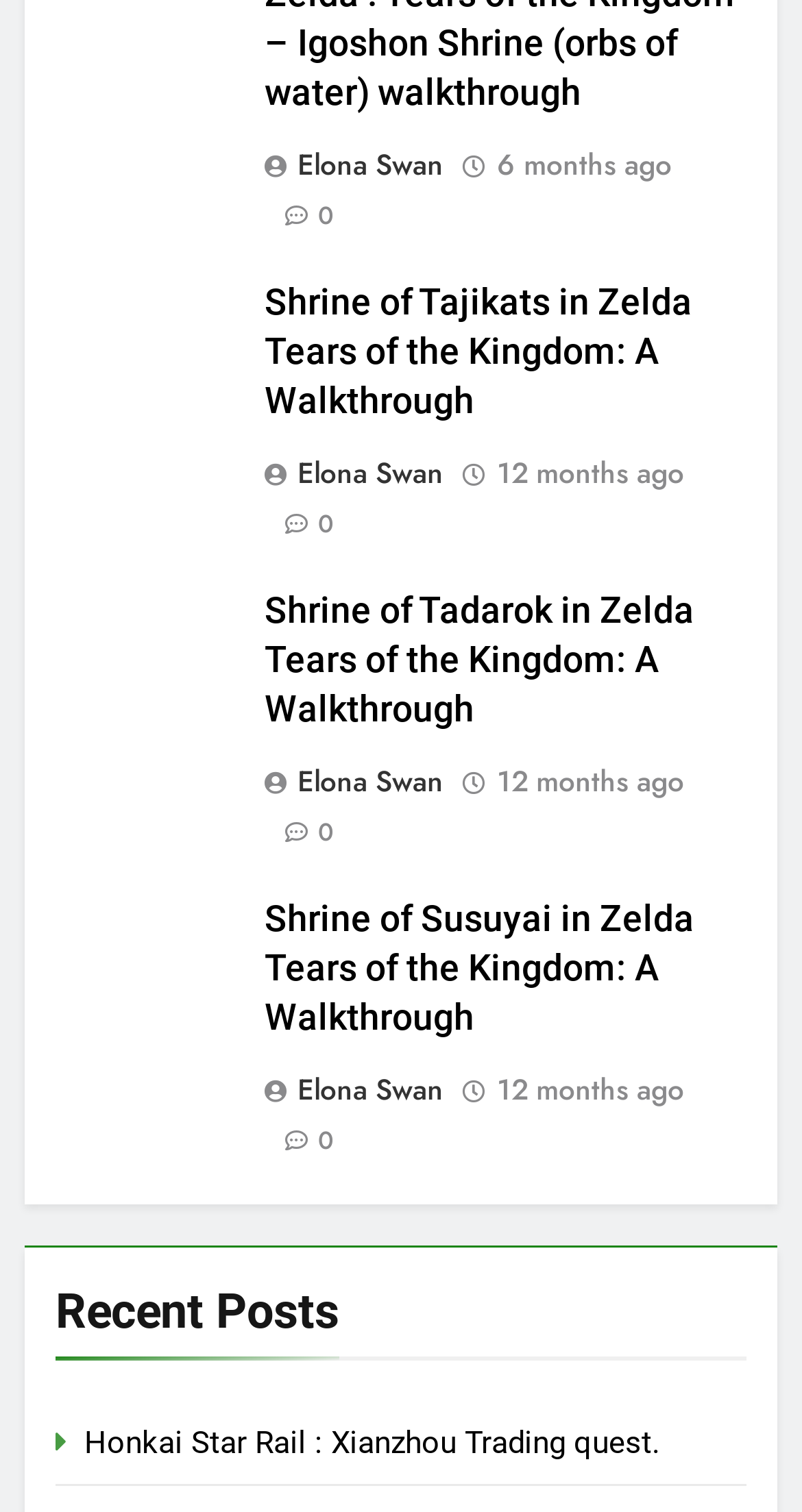Show the bounding box coordinates of the region that should be clicked to follow the instruction: "Check the recent post about Honkai Star Rail."

[0.105, 0.941, 0.823, 0.966]